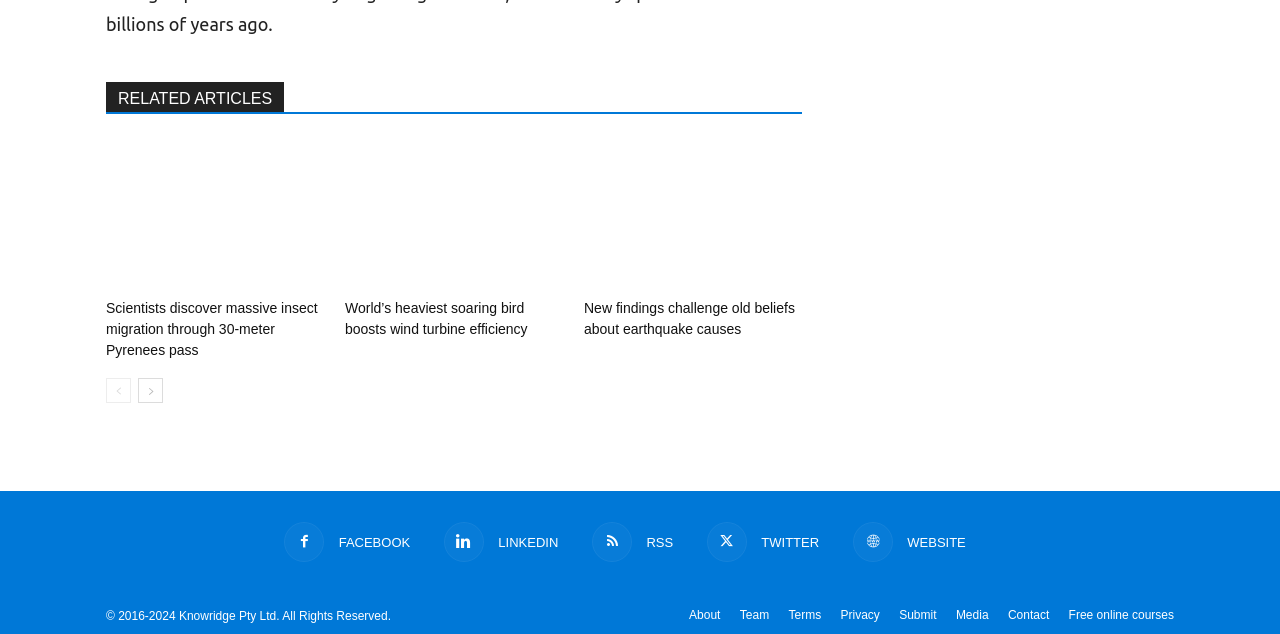What is the purpose of the 'prev-page' and 'next-page' links?
Please ensure your answer to the question is detailed and covers all necessary aspects.

I inferred the purpose of the 'prev-page' and 'next-page' links by looking at their positions and text, which suggest that they are used to navigate to previous and next pages of a list or collection.